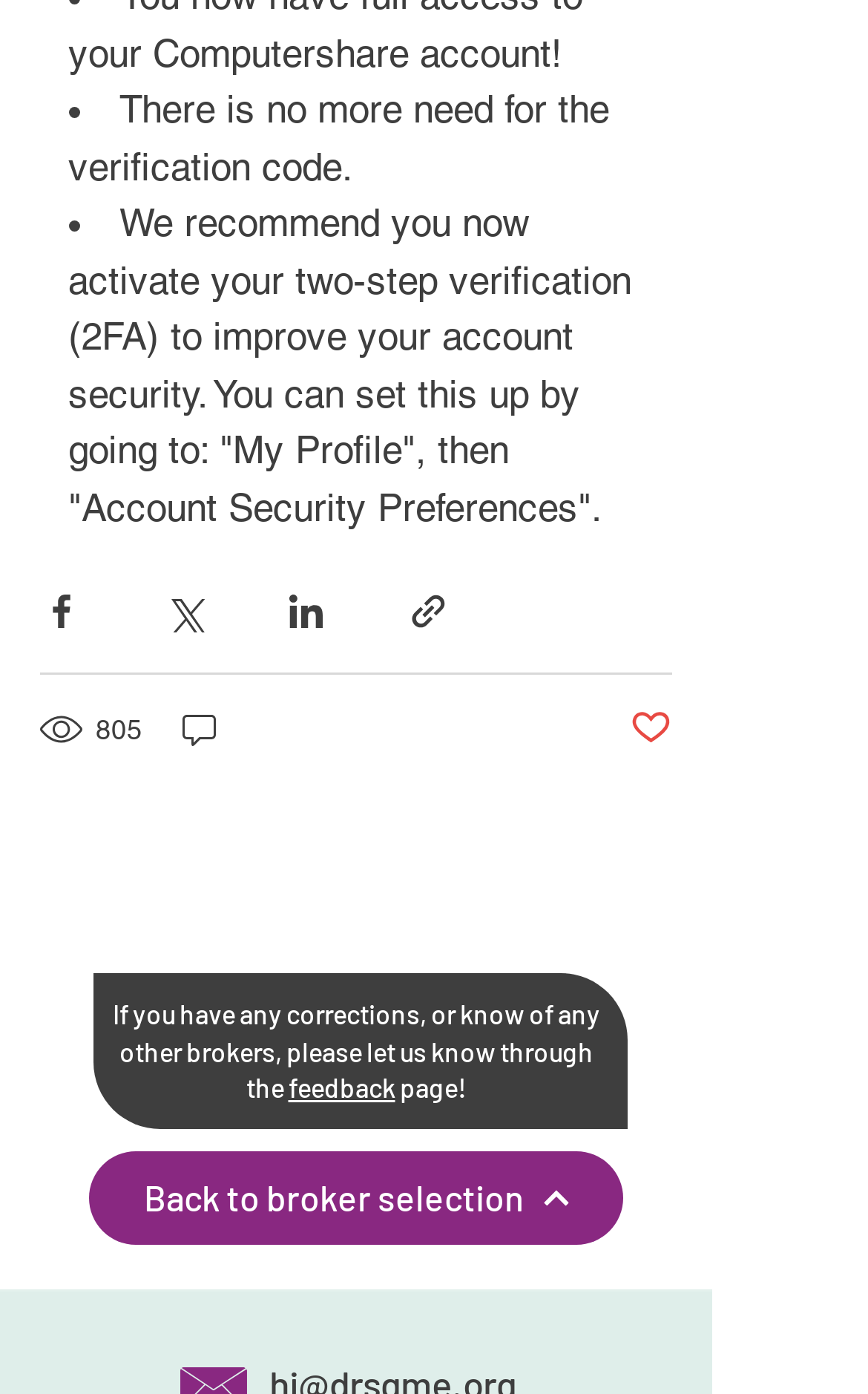Identify the bounding box coordinates for the element you need to click to achieve the following task: "Share via Facebook". The coordinates must be four float values ranging from 0 to 1, formatted as [left, top, right, bottom].

[0.046, 0.423, 0.095, 0.454]